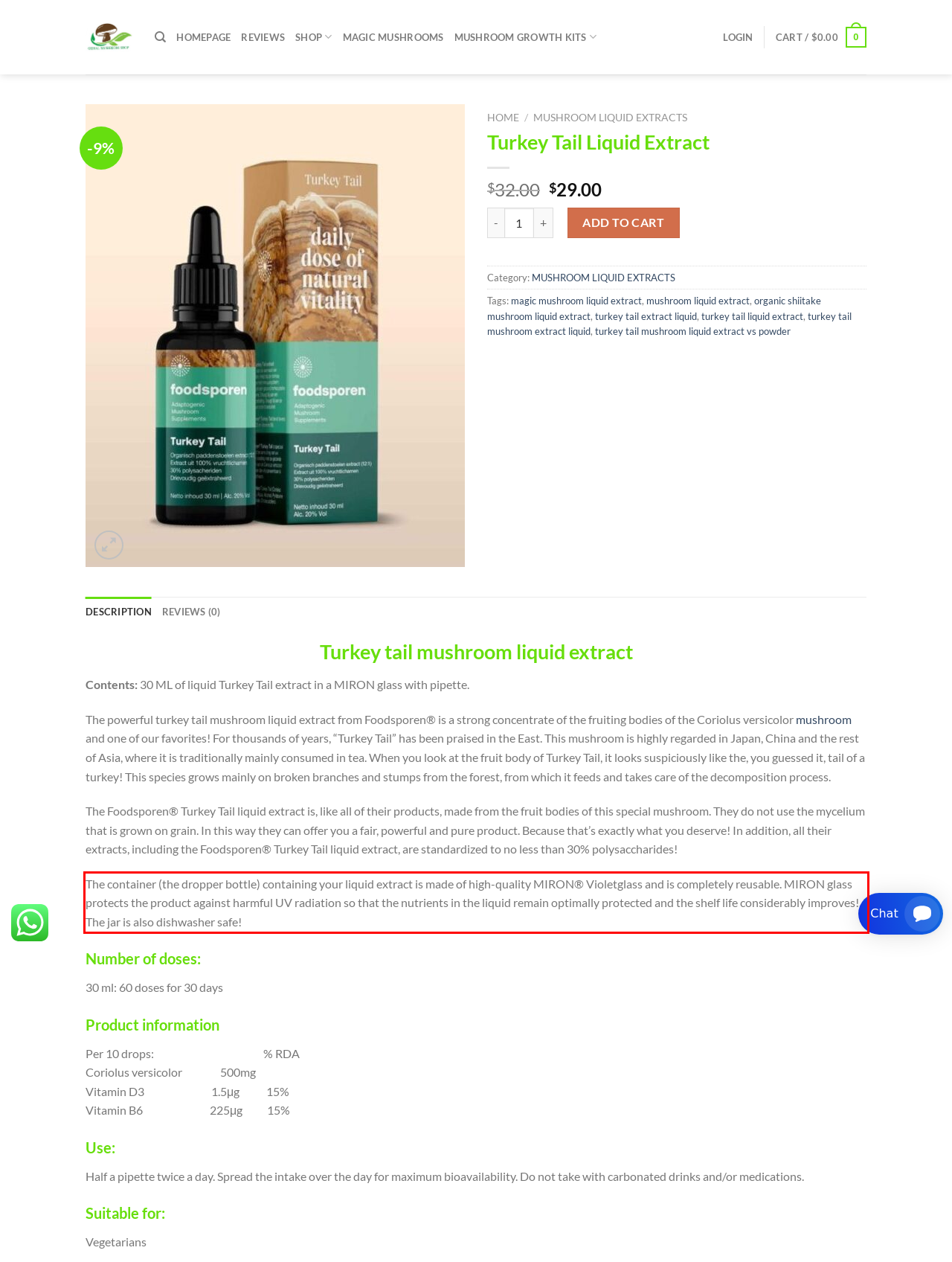Examine the screenshot of the webpage, locate the red bounding box, and generate the text contained within it.

The container (the dropper bottle) containing your liquid extract is made of high-quality MIRON® Violetglass and is completely reusable. MIRON glass protects the product against harmful UV radiation so that the nutrients in the liquid remain optimally protected and the shelf life considerably improves! The jar is also dishwasher safe!